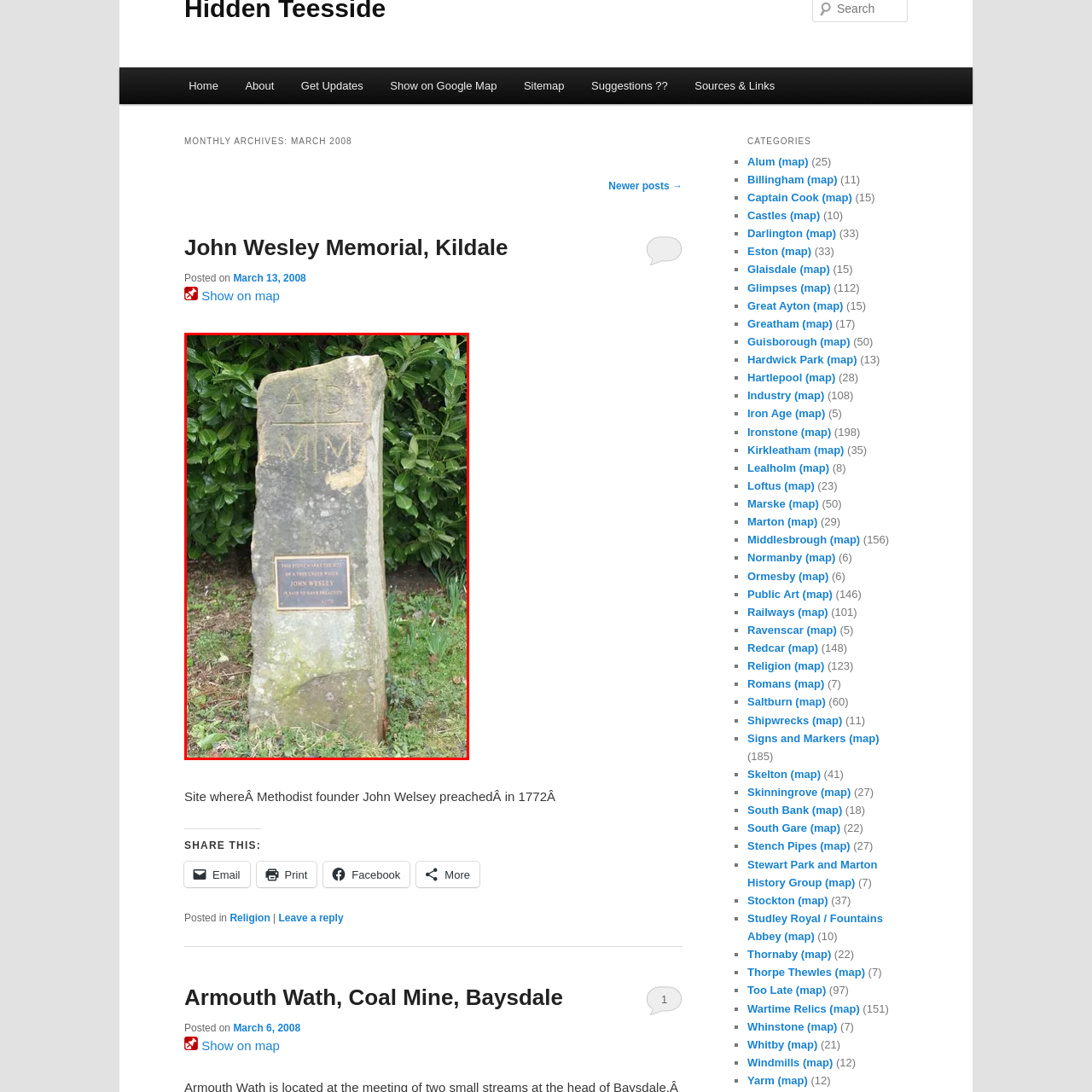Generate a detailed description of the image highlighted within the red border.

The image depicts a historical stone monument dedicated to John Wesley, a prominent figure in the Methodist movement. The stone features engraved symbols and inscriptions, including a cross and the initials "AB" and "MM," likely representing significant religious meanings. Below the markings, a bronze plaque reads: "This stone marks the site of a preaching house John Wesley said to have preached." The monument is surrounded by lush greenery, emphasizing its serene location, which serves as a reminder of Wesley's influence in the area, specifically where he preached in 1772. This site is a testament to his legacy and the early Methodist movement in England.